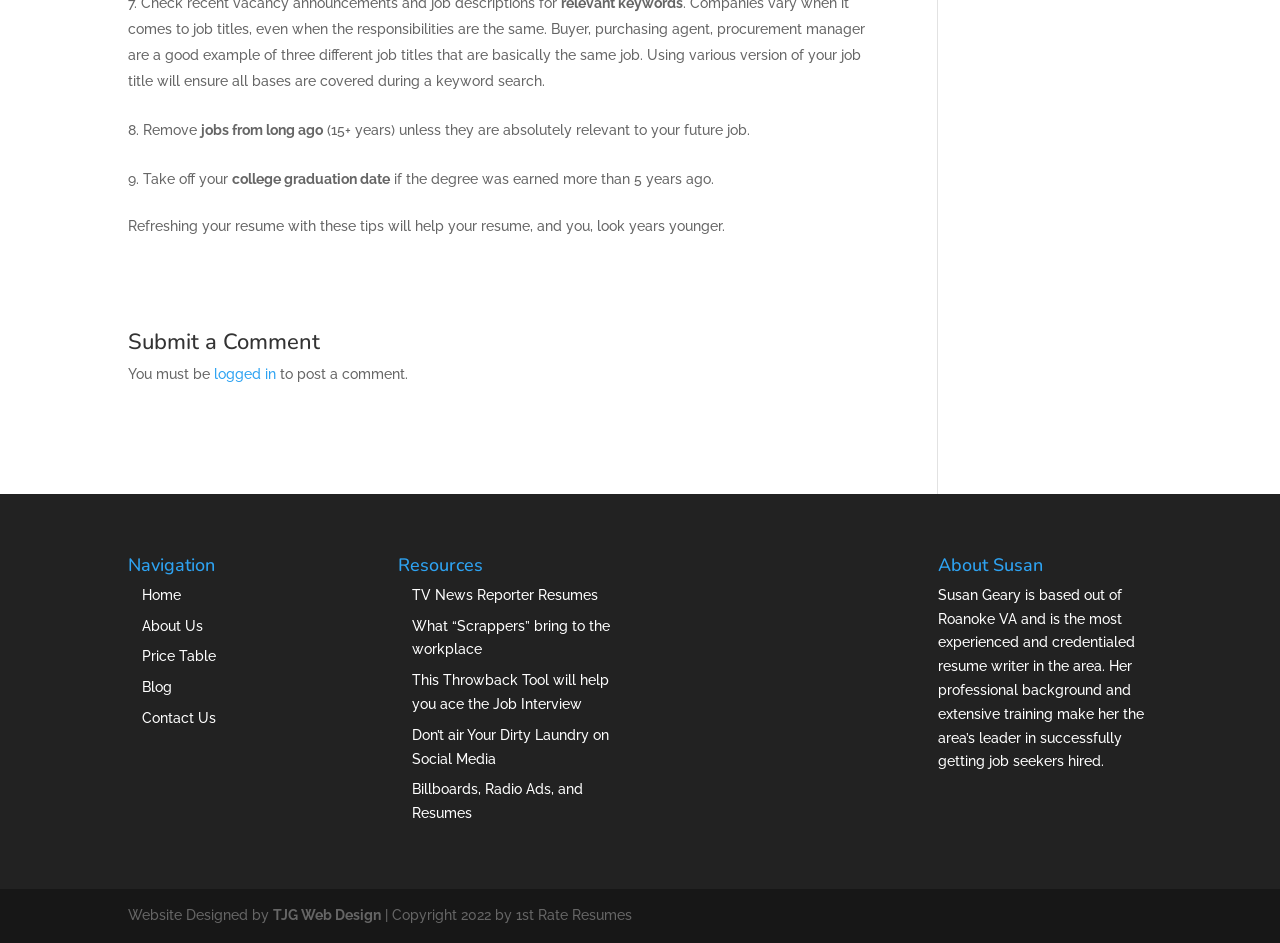Identify the bounding box coordinates of the clickable section necessary to follow the following instruction: "Read about TV News Reporter Resumes". The coordinates should be presented as four float numbers from 0 to 1, i.e., [left, top, right, bottom].

[0.322, 0.622, 0.467, 0.639]